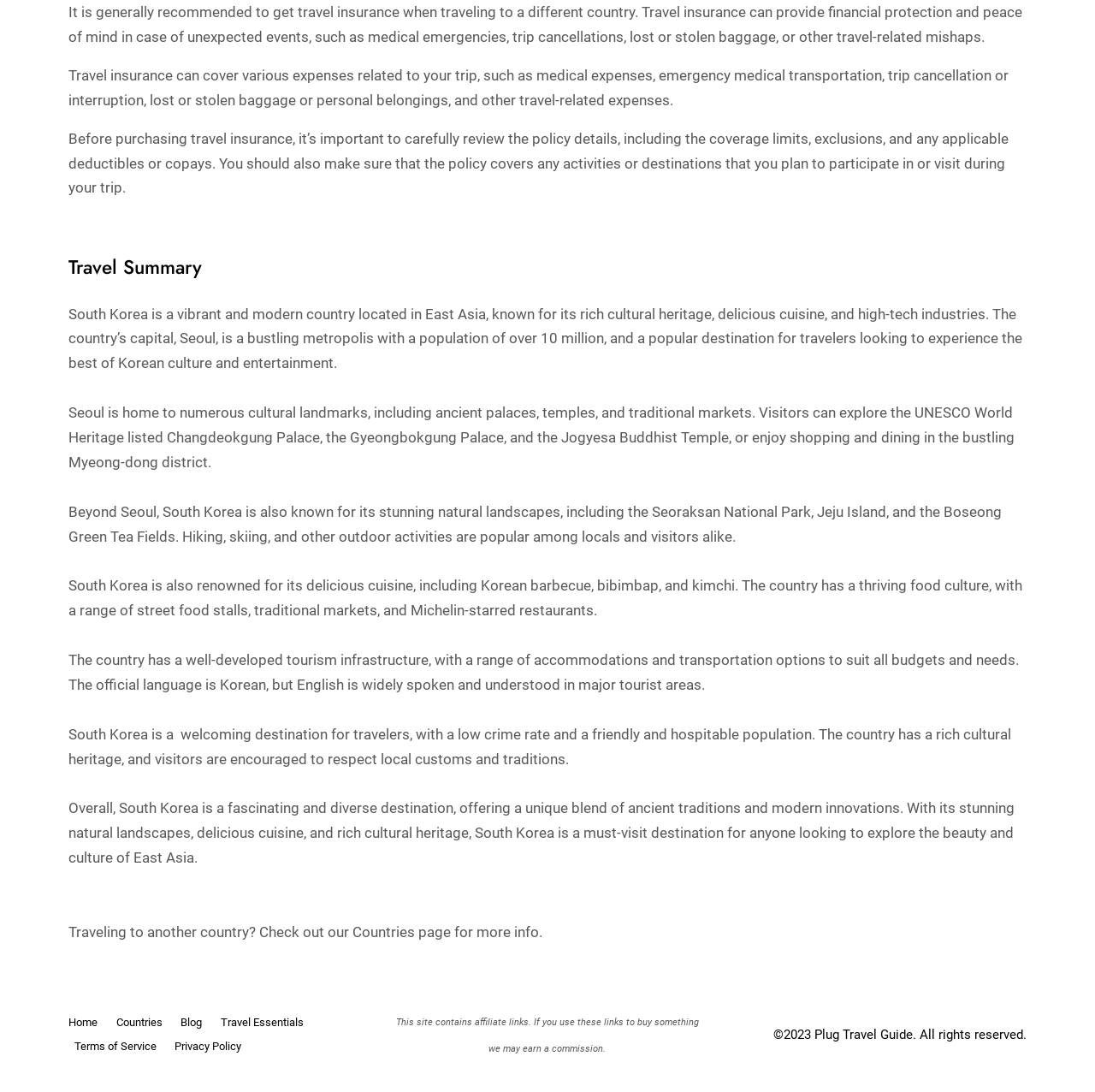Predict the bounding box of the UI element that fits this description: "September 4, 2021".

None